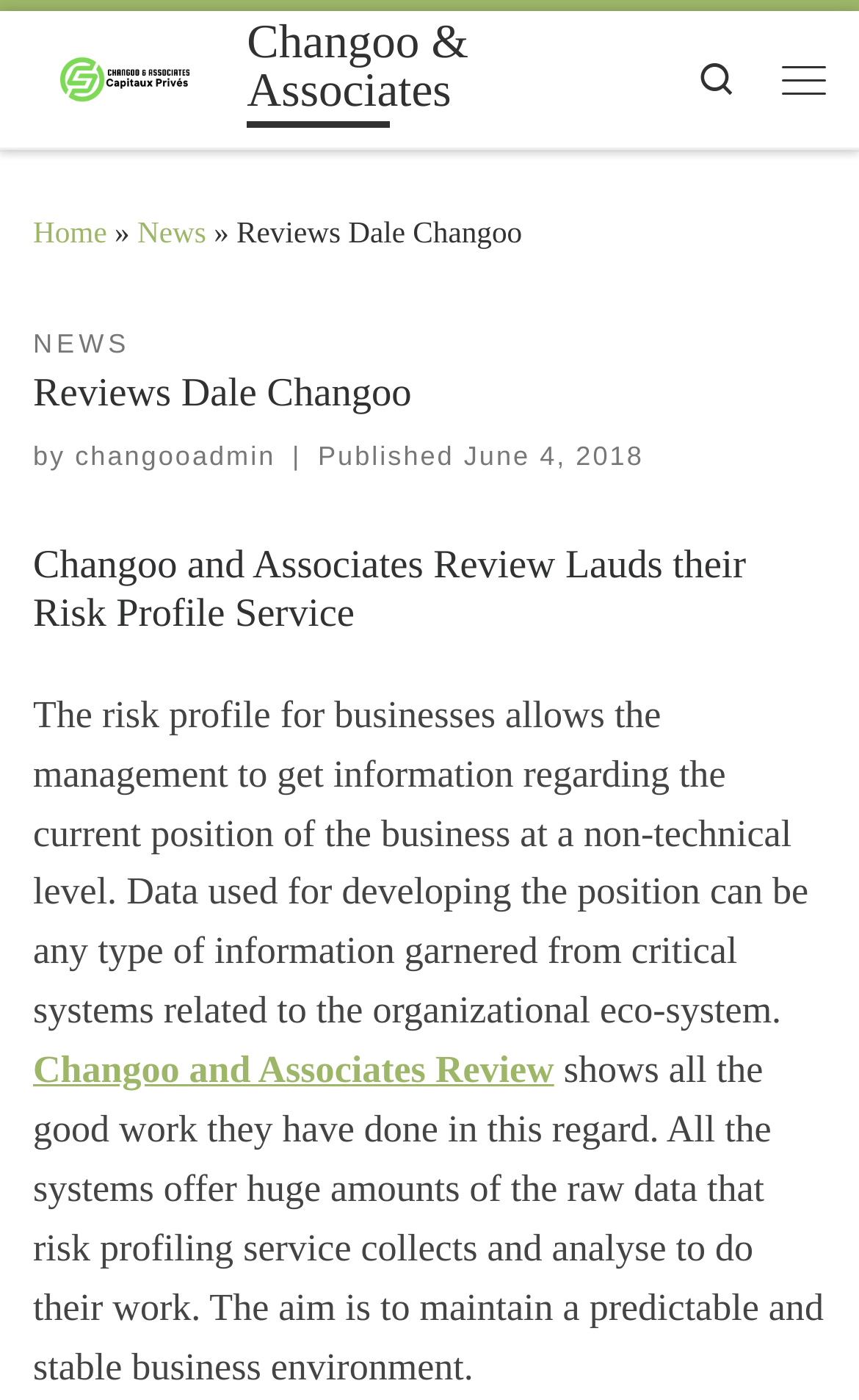Your task is to find and give the main heading text of the webpage.

Reviews Dale Changoo